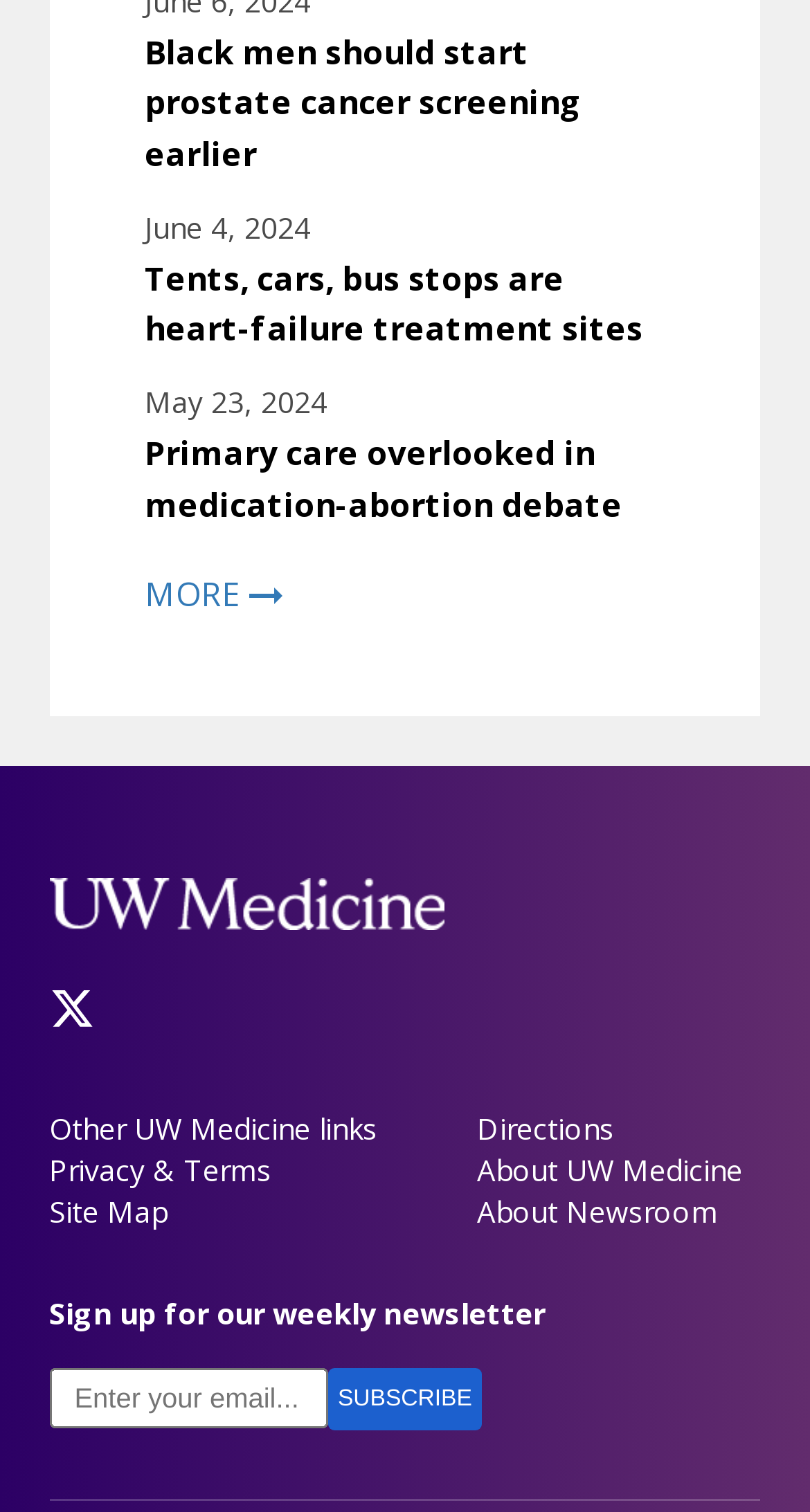Answer the question with a brief word or phrase:
What is the date of the latest news article?

June 4, 2024